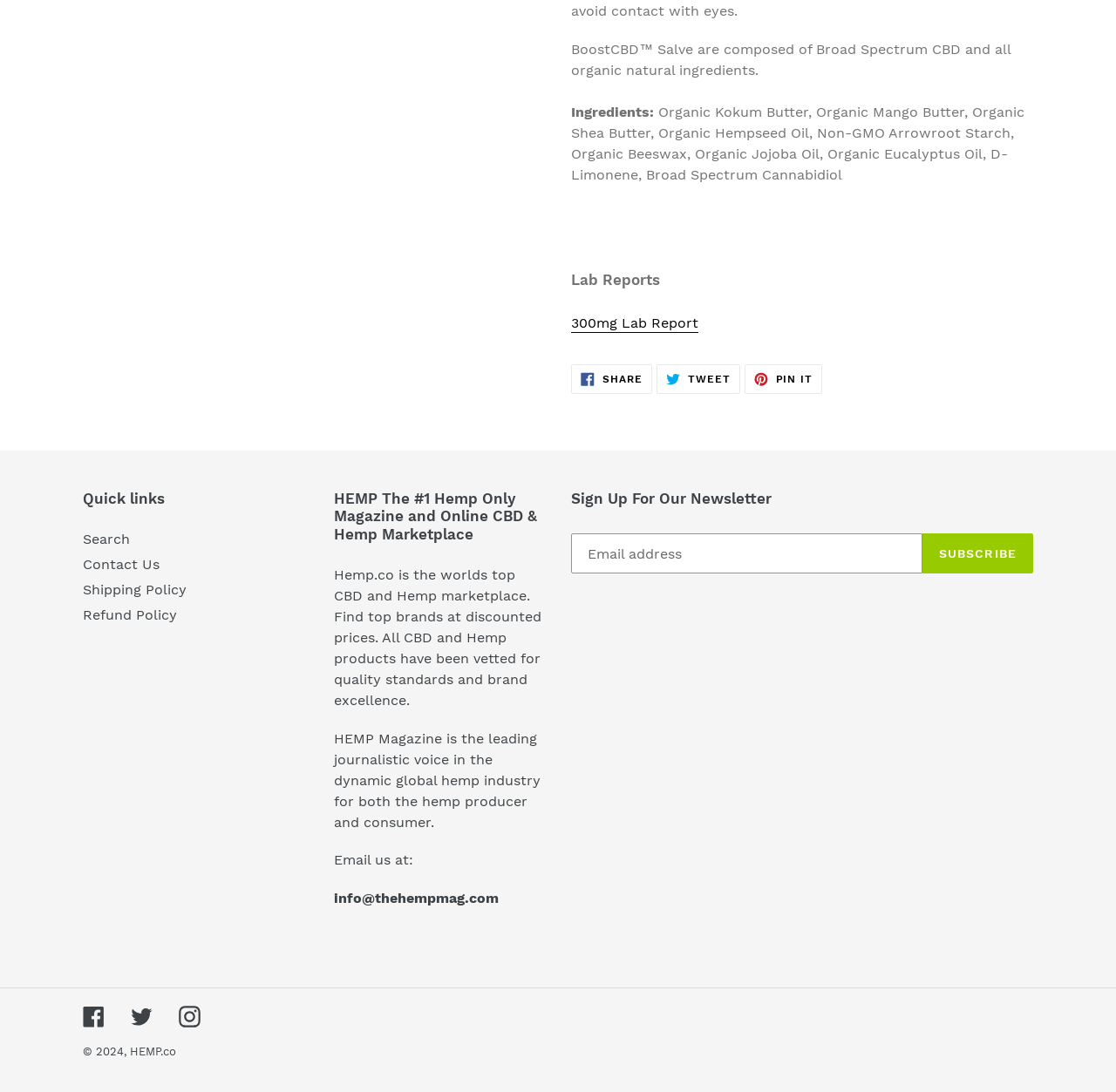From the screenshot, find the bounding box of the UI element matching this description: "Facebook". Supply the bounding box coordinates in the form [left, top, right, bottom], each a float between 0 and 1.

[0.074, 0.921, 0.094, 0.941]